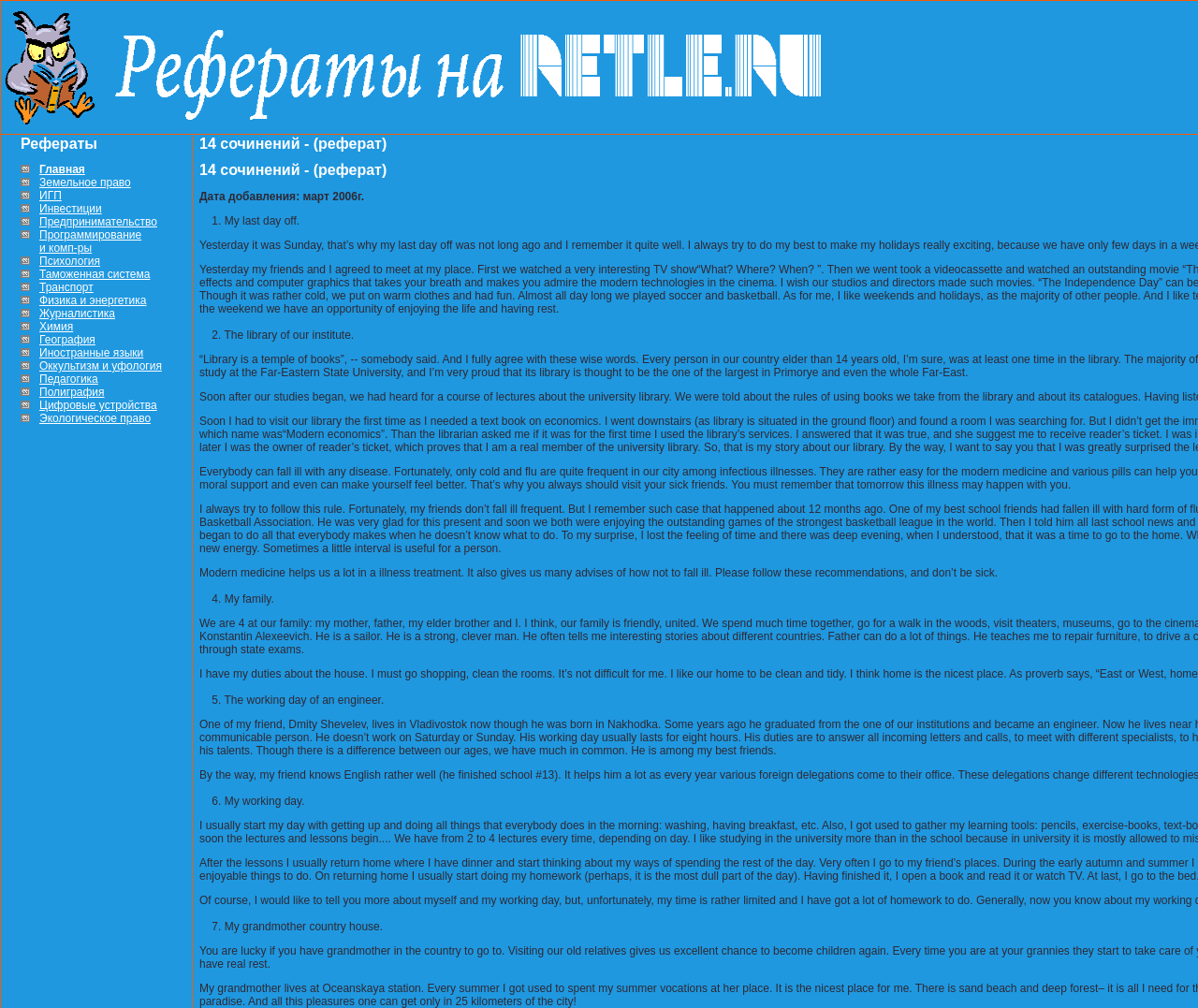What is the topic of the second paragraph of text?
Could you please answer the question thoroughly and with as much detail as possible?

I read the second paragraph of text and found that it is about modern medicine and its role in illness treatment.